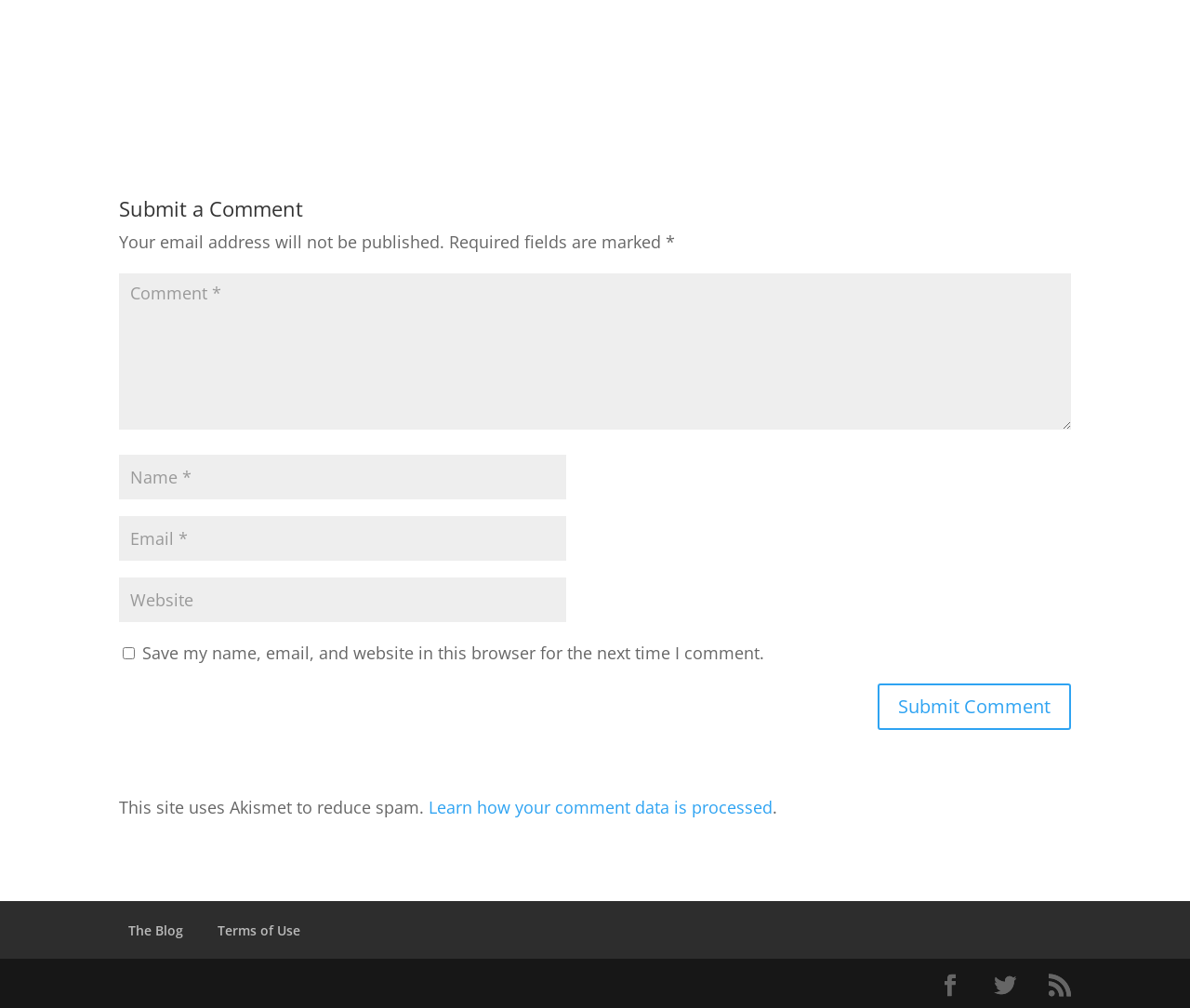What is the required information to submit a comment?
Based on the visual information, provide a detailed and comprehensive answer.

The required fields are marked with an asterisk (*) and include name, email, and comment, as indicated by the static text 'Required fields are marked' and the presence of required text boxes.